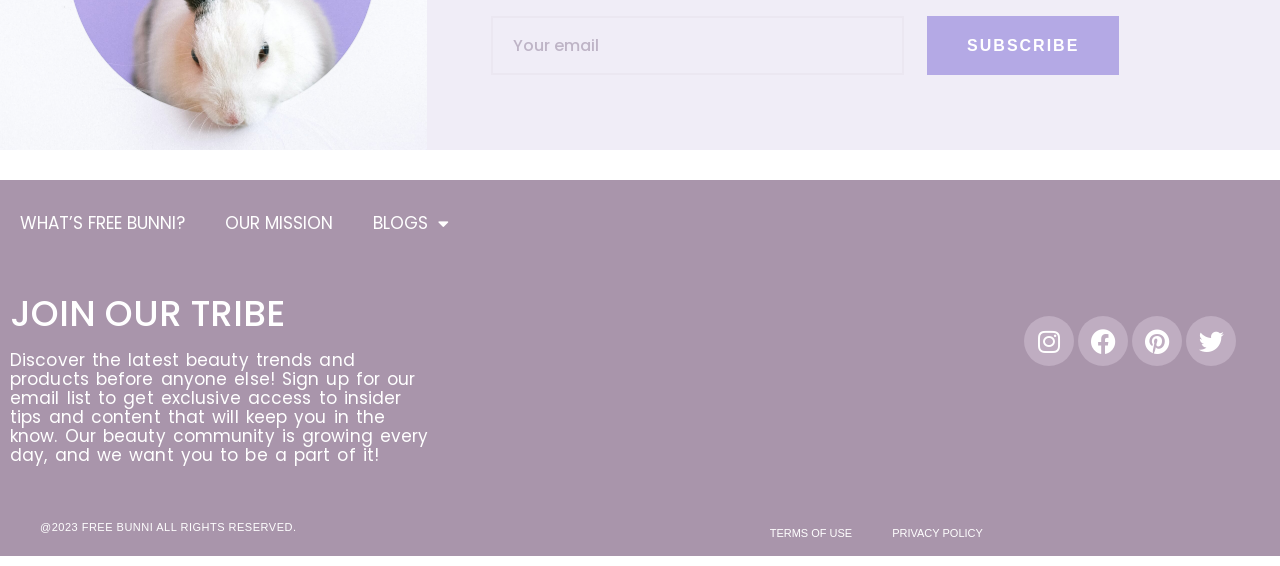How many social media platforms are linked on the webpage?
Analyze the screenshot and provide a detailed answer to the question.

The webpage has links to Instagram, Facebook, Pinterest, and Twitter, which are four social media platforms.